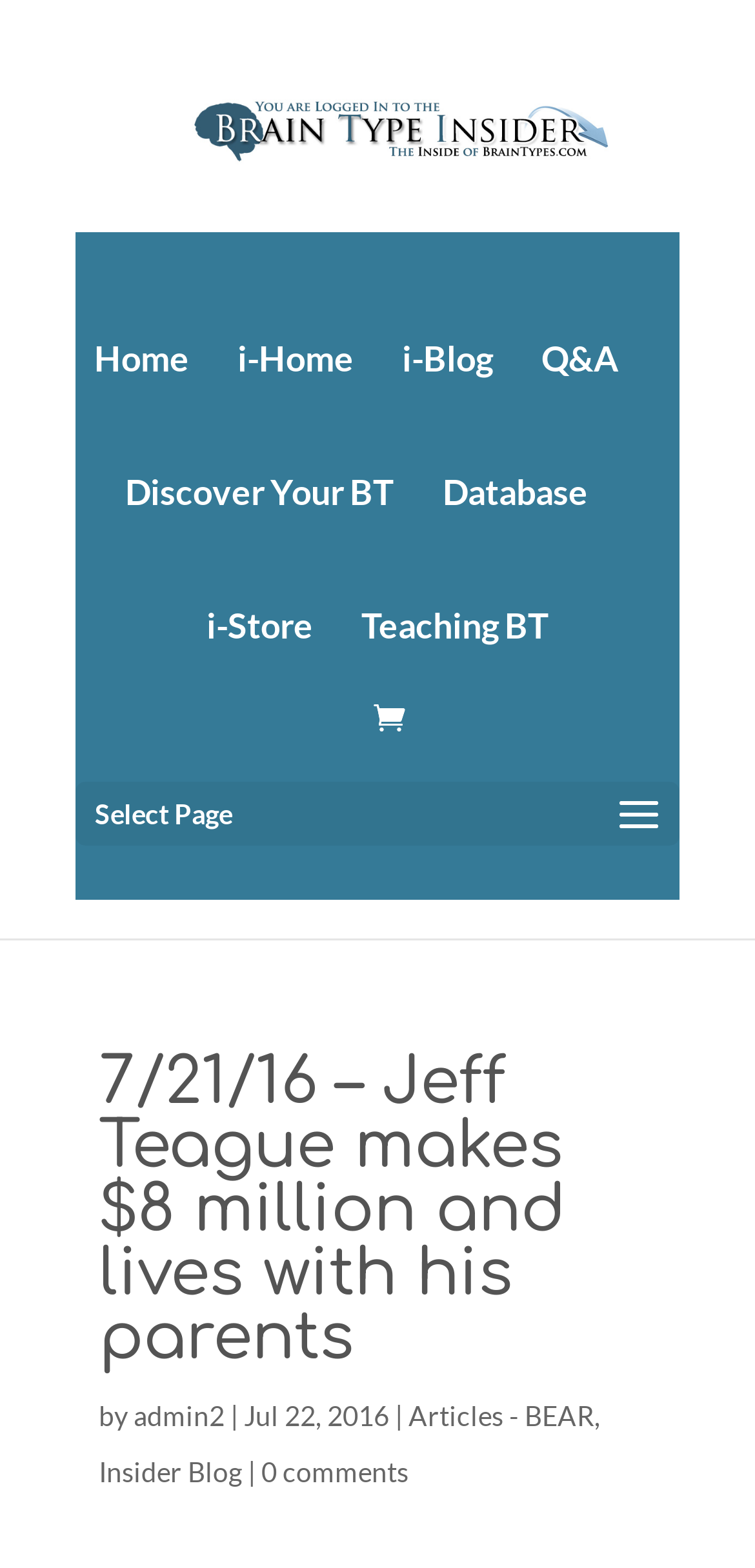Identify the bounding box coordinates for the region to click in order to carry out this instruction: "view articles". Provide the coordinates using four float numbers between 0 and 1, formatted as [left, top, right, bottom].

[0.541, 0.892, 0.787, 0.913]